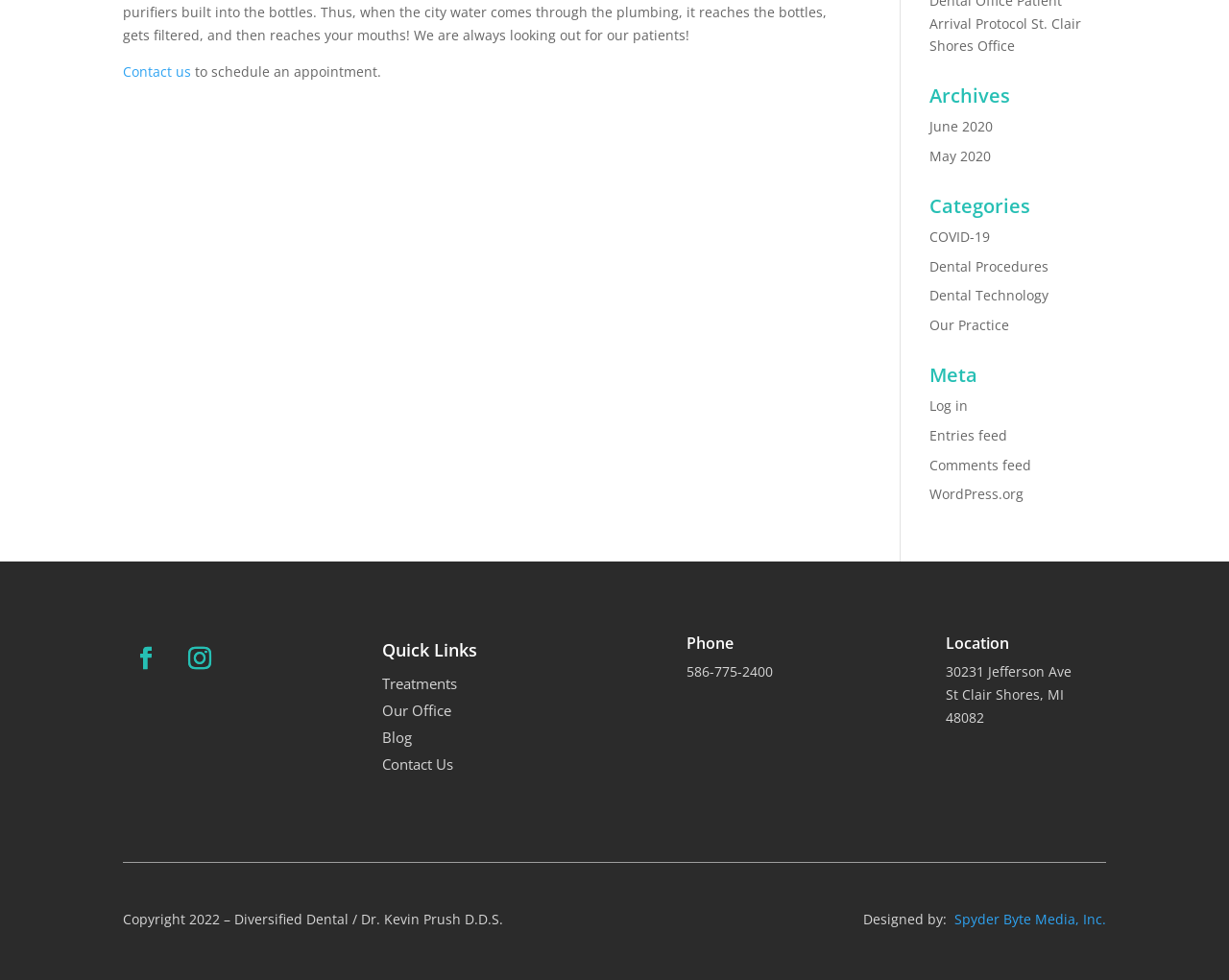Show the bounding box coordinates for the HTML element as described: "May 2020".

[0.756, 0.15, 0.806, 0.168]